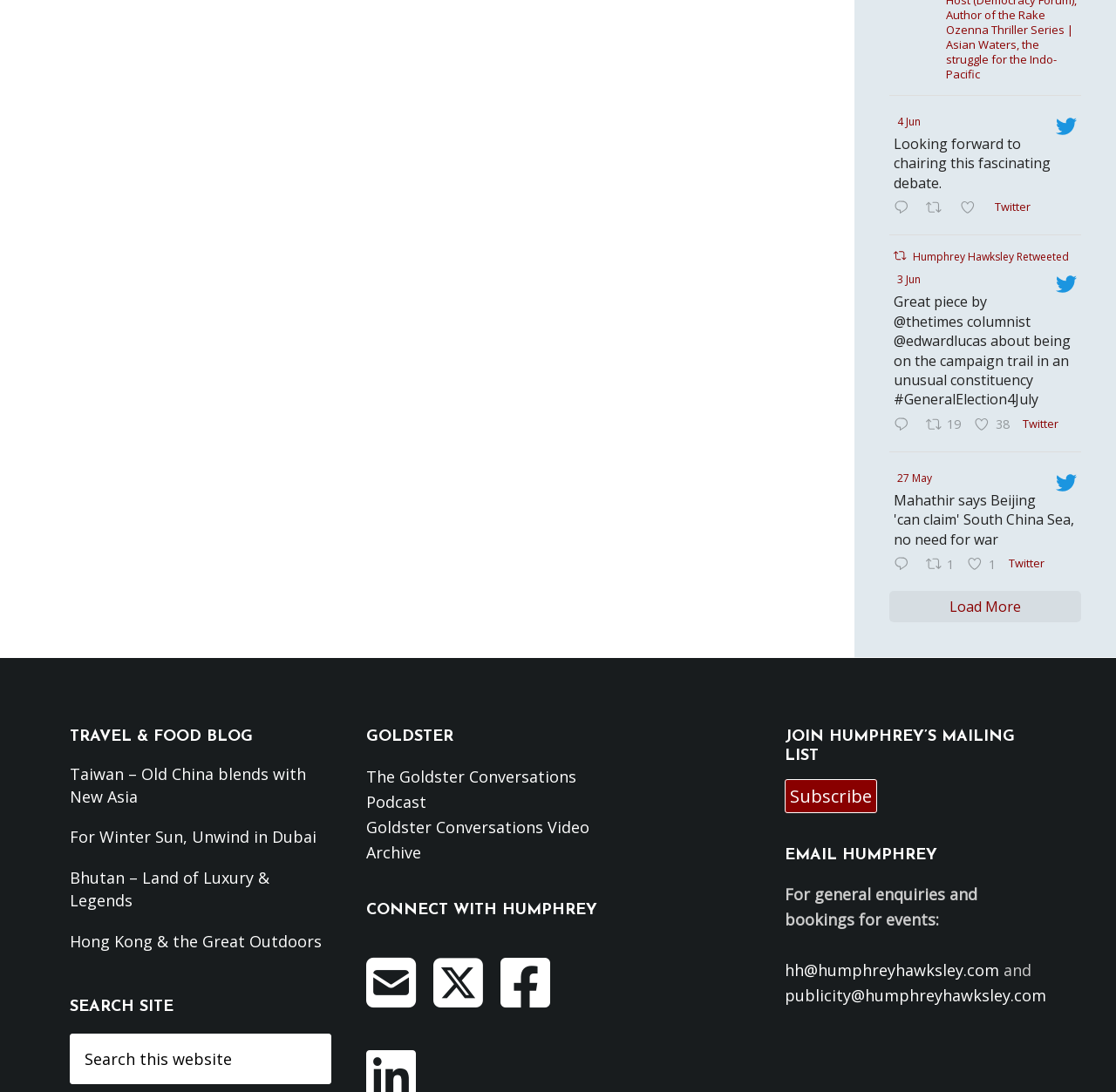Using the given description, provide the bounding box coordinates formatted as (top-left x, top-left y, bottom-right x, bottom-right y), with all values being floating point numbers between 0 and 1. Description: publicity@humphreyhawksley.com

[0.703, 0.902, 0.938, 0.921]